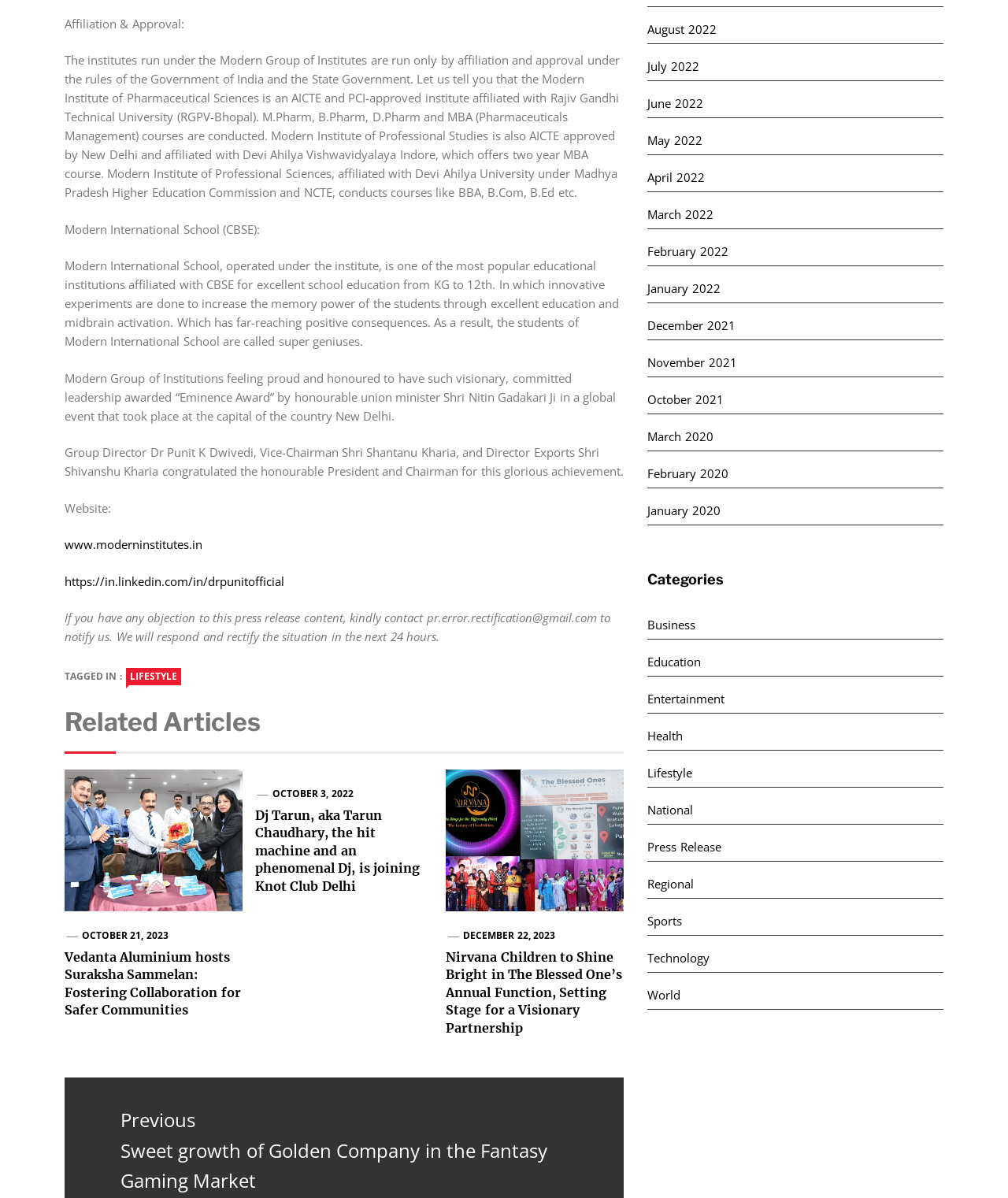Extract the bounding box coordinates of the UI element described by: "Rebar". The coordinates should include four float numbers ranging from 0 to 1, e.g., [left, top, right, bottom].

None